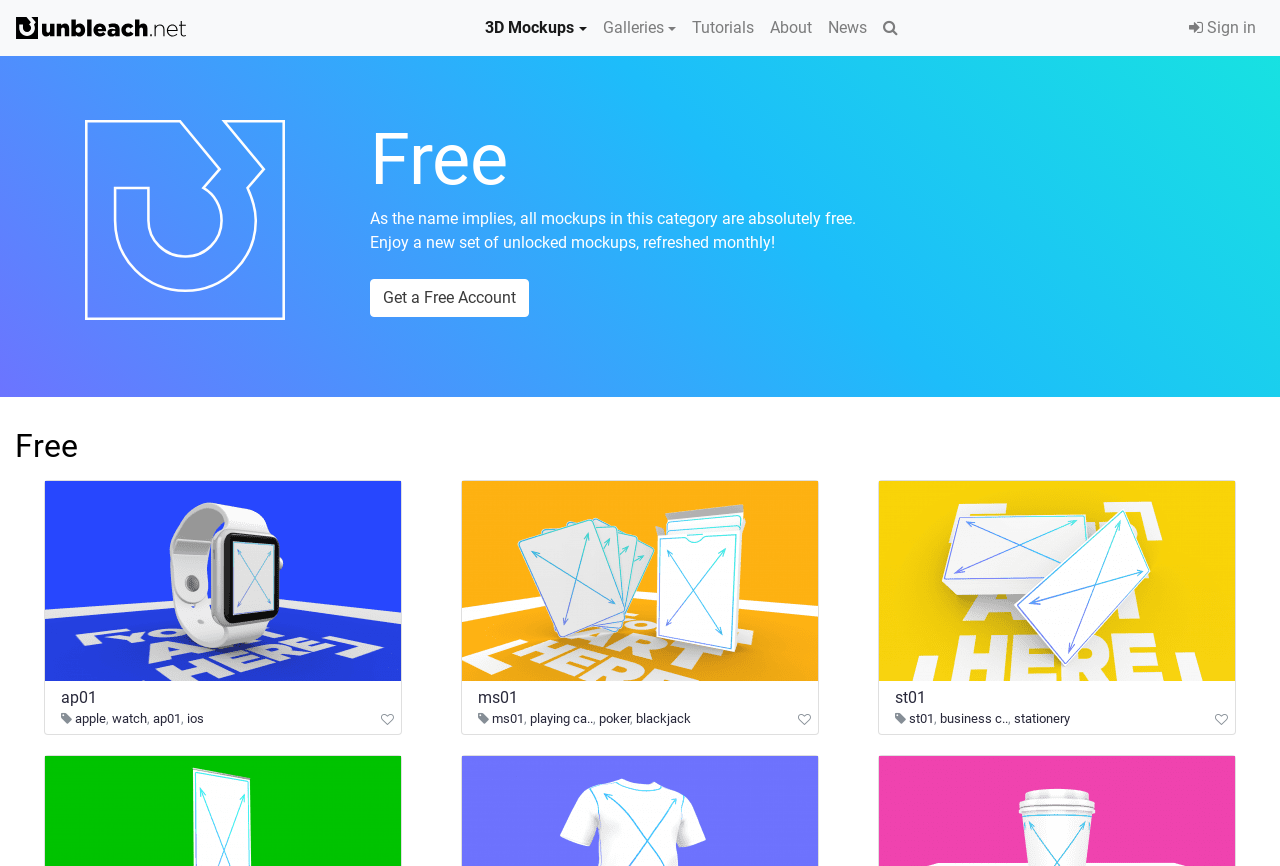Provide the bounding box coordinates of the area you need to click to execute the following instruction: "View the 'ap01' mockup".

[0.048, 0.795, 0.076, 0.817]